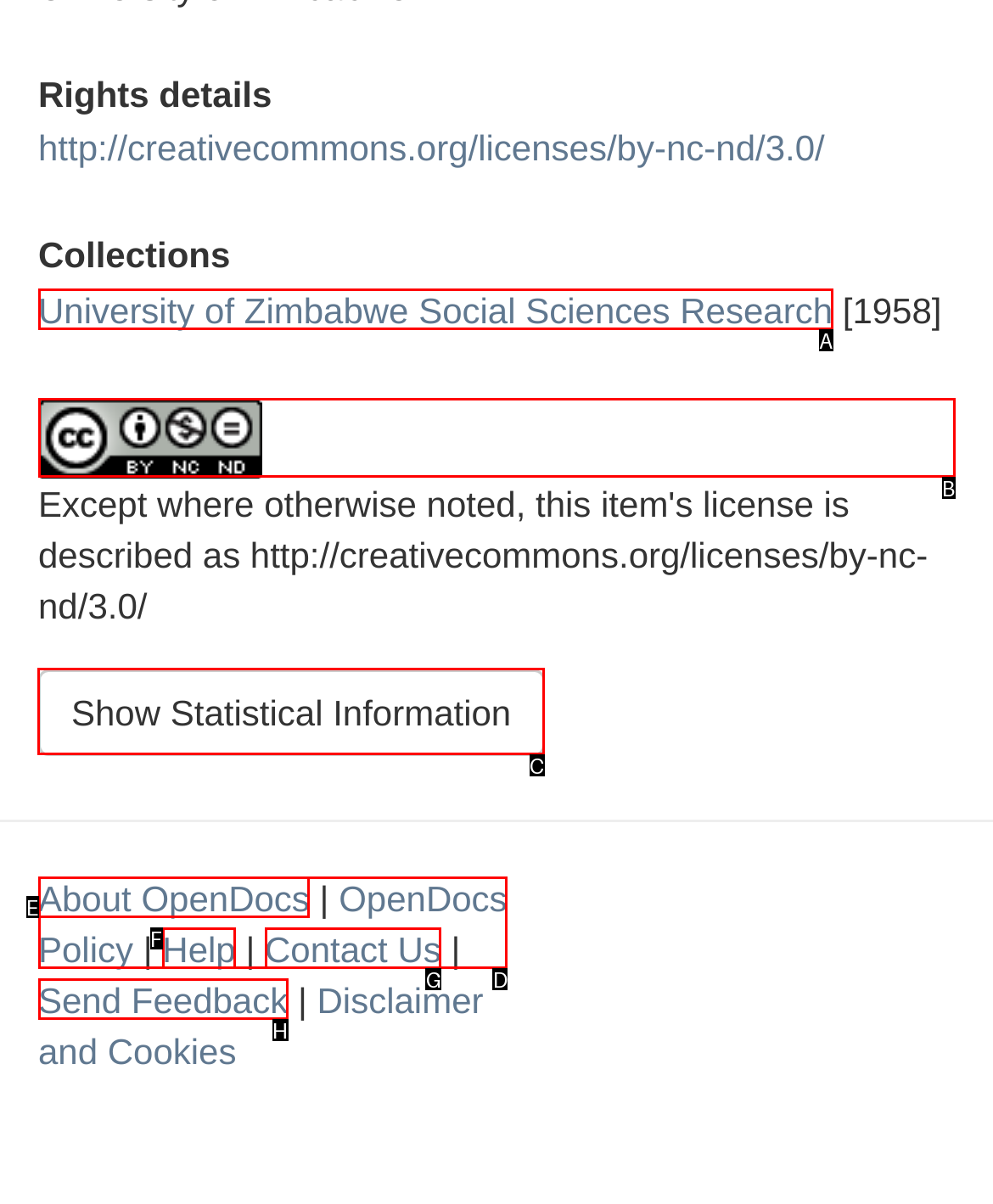Which HTML element should be clicked to perform the following task: Show statistical information
Reply with the letter of the appropriate option.

C